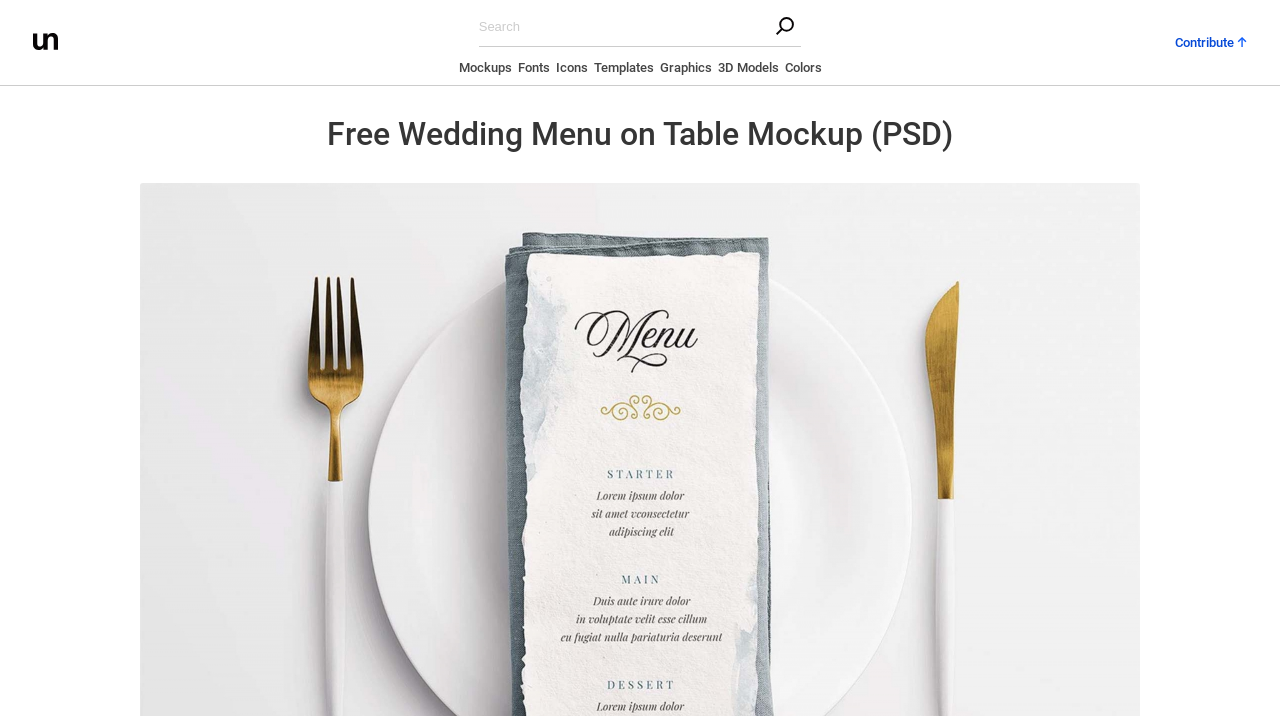Is there a search function on this webpage?
Based on the visual information, provide a detailed and comprehensive answer.

I found a 'Search' textbox on the webpage, which suggests that users can search for specific content or resources.